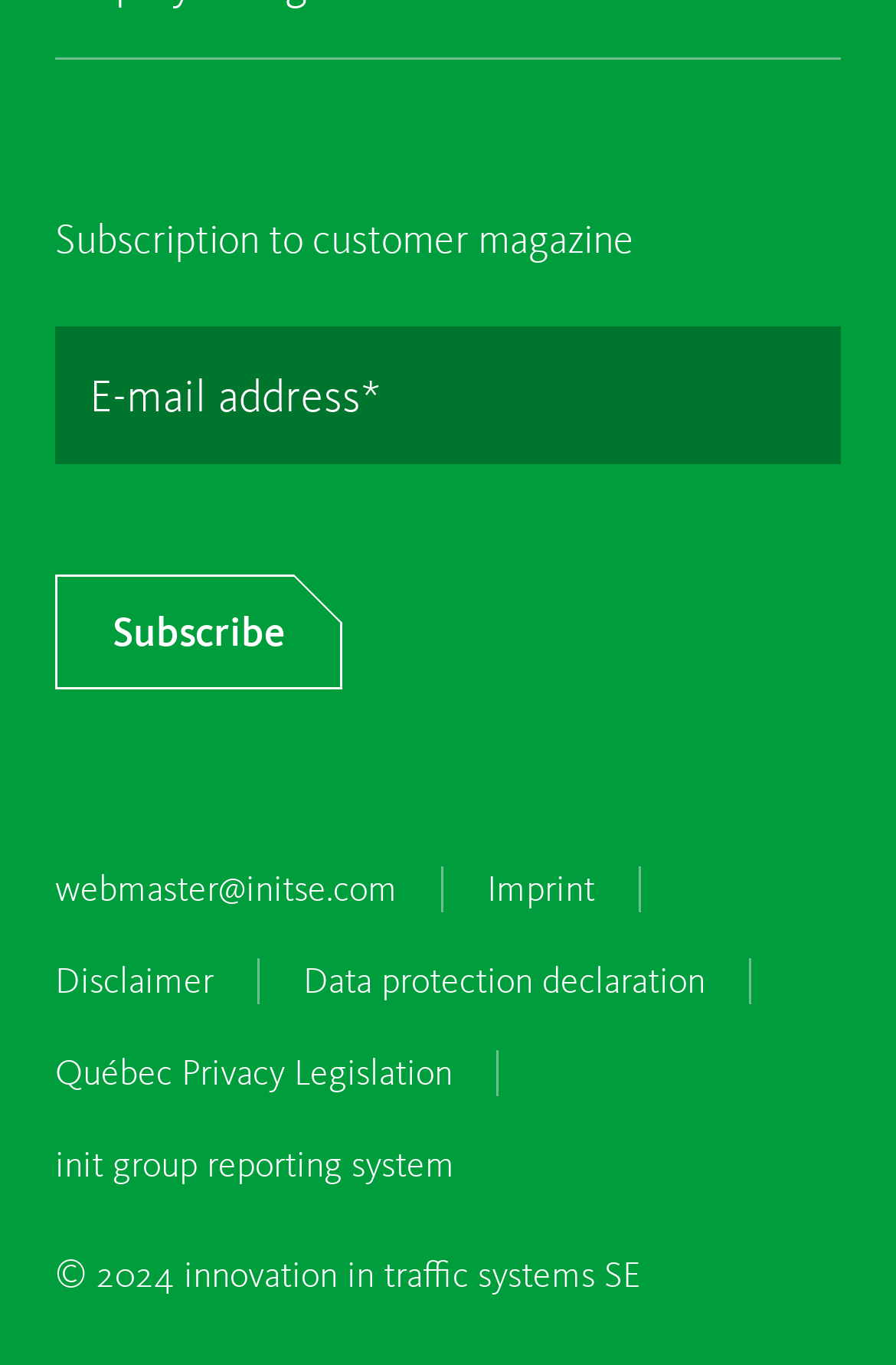What is the purpose of the email address field?
Answer the question in a detailed and comprehensive manner.

The email address field is required and is located below the heading 'Subscription to customer magazine', indicating that it is used to subscribe to the customer magazine.